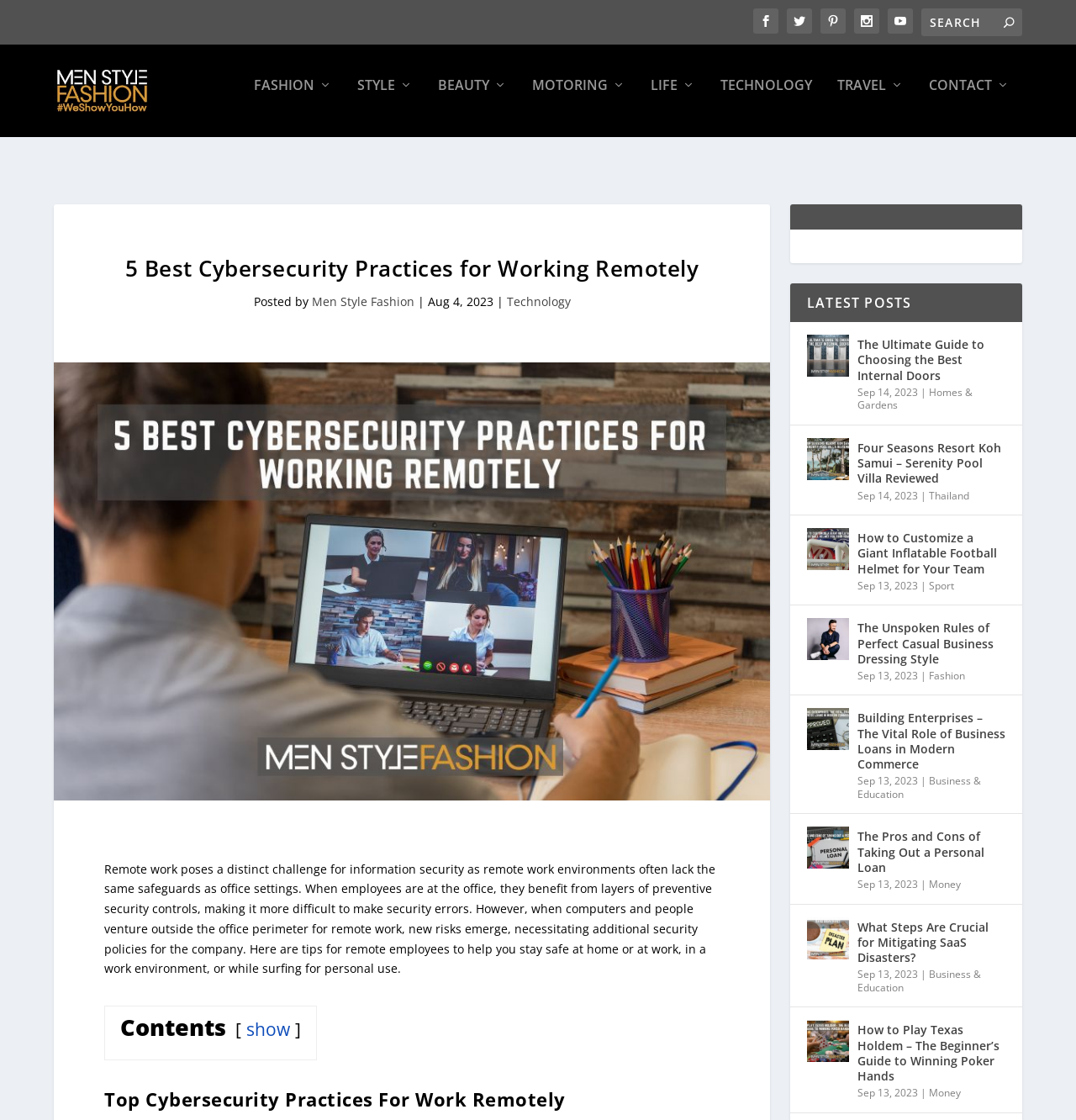Construct a comprehensive description capturing every detail on the webpage.

This webpage is about cybersecurity practices for working remotely. At the top, there are five social media links and a search bar. Below the search bar, there are several navigation links, including "Men Style Fashion", "FASHION", "STYLE", "BEAUTY", "MOTORING", "LIFE", "TECHNOLOGY", and "TRAVEL". 

The main content of the webpage is an article titled "5 Best Cybersecurity Practices for Working Remotely". The article is divided into sections, with a brief introduction explaining the challenges of remote work for information security. The introduction is followed by a list of tips for remote employees to stay safe while working from home or in a work environment.

On the right side of the webpage, there is a section titled "LATEST POSTS" that lists several recent articles with images, titles, and dates. The articles cover various topics, including internal doors, travel, fashion, sports, business, and money.

At the bottom of the webpage, there is a "Contents" section with a "show" link.